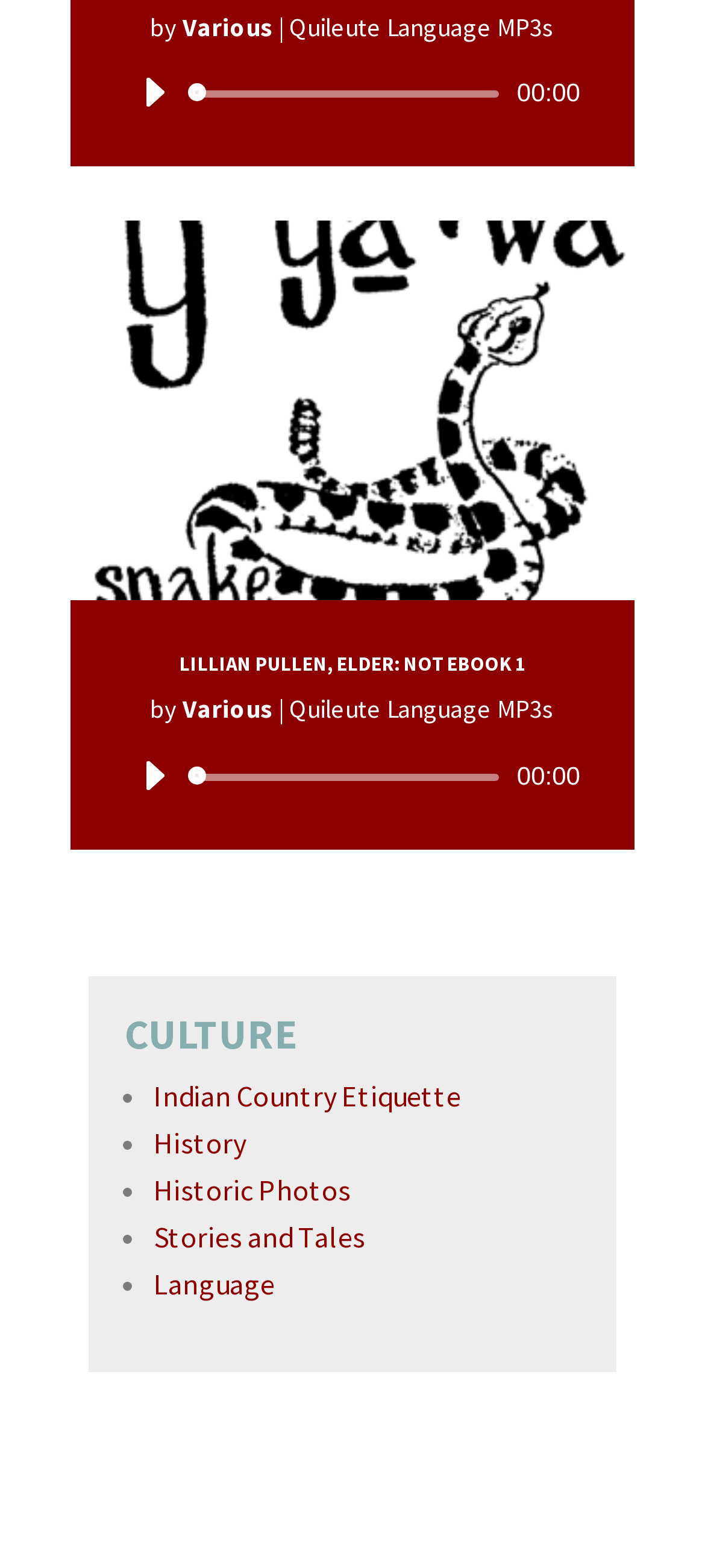What is the language of the MP3s?
Please use the image to deliver a detailed and complete answer.

The question can be answered by looking at the text 'Quileute Language MP3s' which appears twice on the webpage, indicating that the language of the MP3s is Quileute.